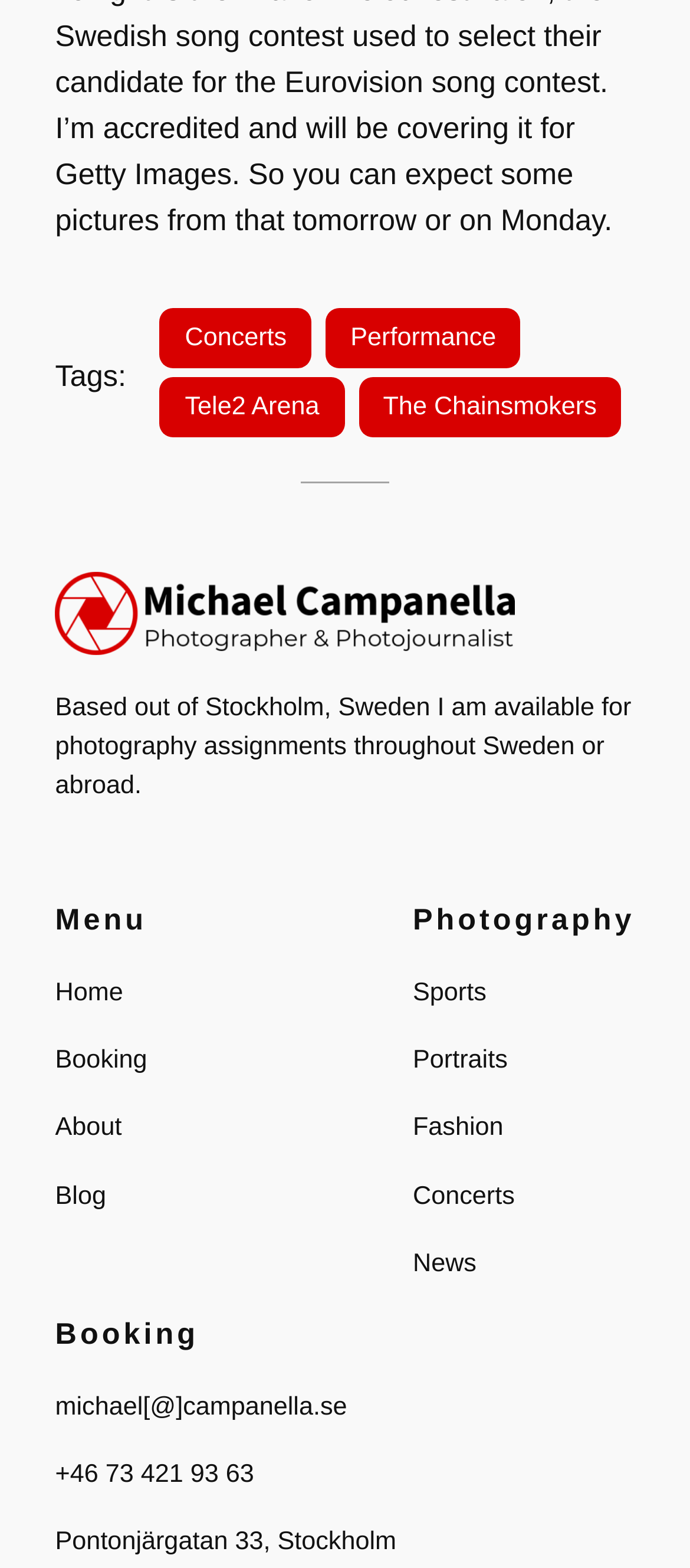Using details from the image, please answer the following question comprehensively:
What is the photographer's name?

I found the photographer's name by looking at the link with the text 'Michael Campanella - Photographer & Photojournalist in Stockholm, Sweden' which is located at the top of the page.